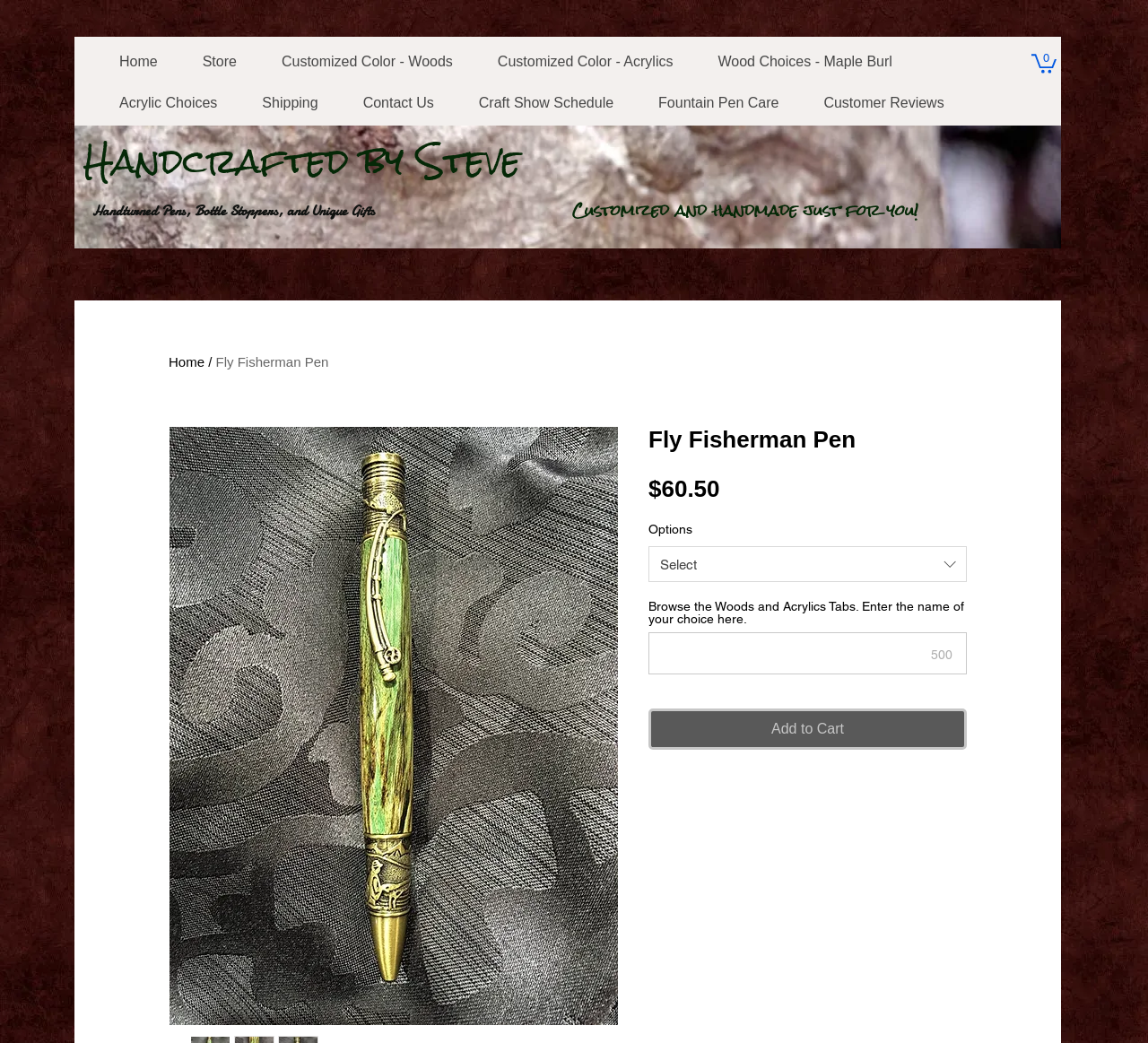Determine the bounding box coordinates of the clickable element to achieve the following action: 'Enter text in the input field'. Provide the coordinates as four float values between 0 and 1, formatted as [left, top, right, bottom].

[0.565, 0.606, 0.842, 0.647]